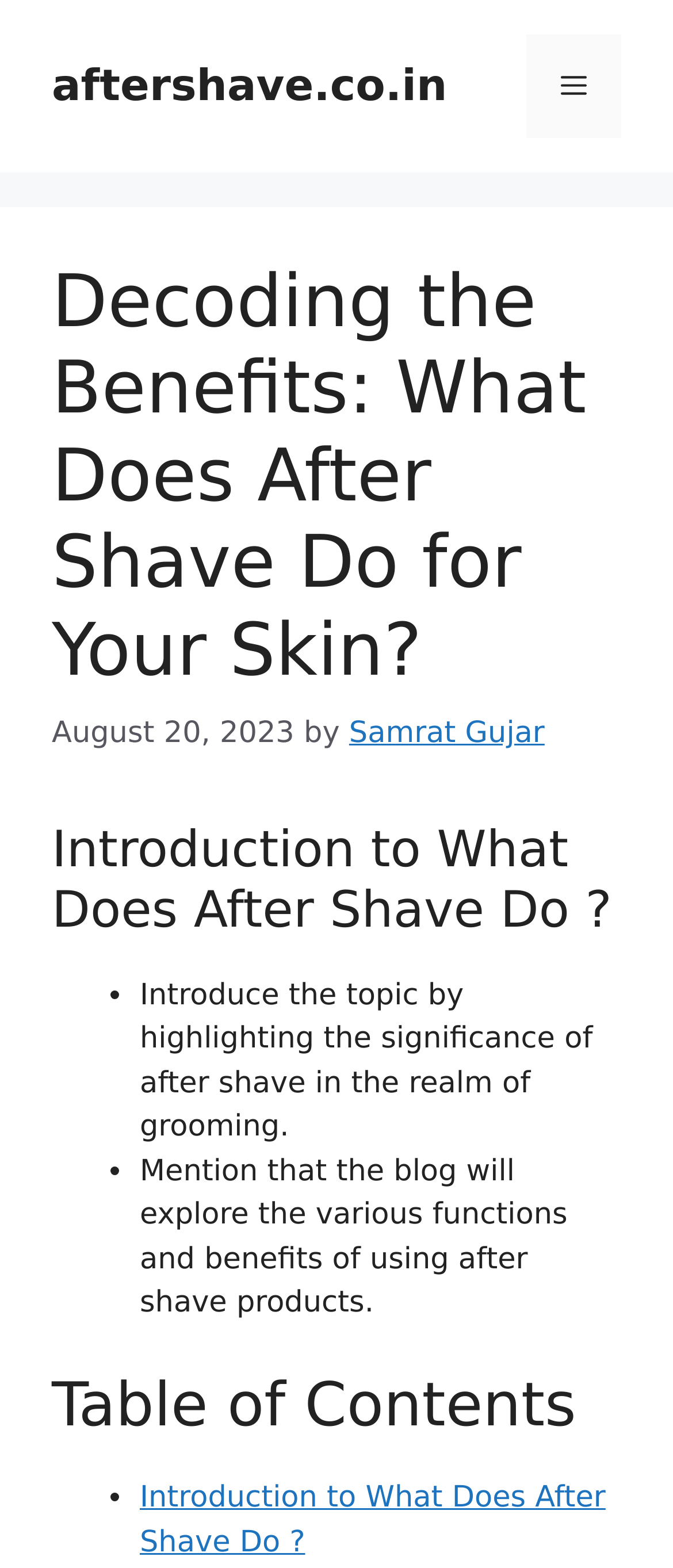Provide the bounding box coordinates of the HTML element described by the text: "aftershave.co.in". The coordinates should be in the format [left, top, right, bottom] with values between 0 and 1.

[0.077, 0.039, 0.664, 0.07]